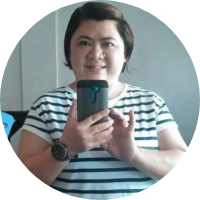Based on the visual content of the image, answer the question thoroughly: What is Sasha wearing?

The caption explicitly states that Sasha is wearing a striped t-shirt, which is visible in the image and adds to their casual and approachable vibe.